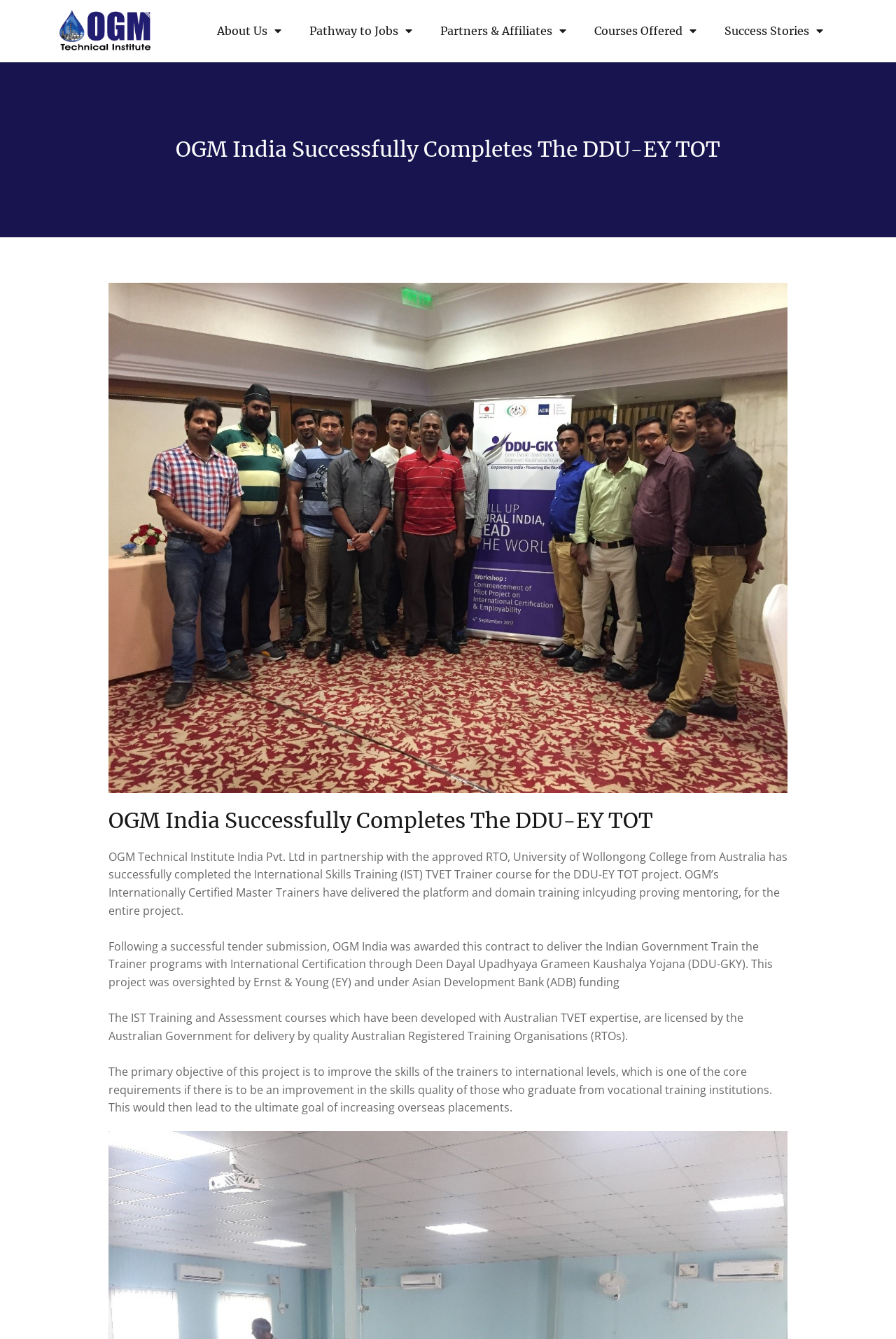What is OGM India's recent achievement?
Please respond to the question with a detailed and informative answer.

According to the webpage, OGM India has successfully completed the International Skills Training (IST) TVET Trainer course for the DDU-EY TOT project, which is a significant achievement for the organization.